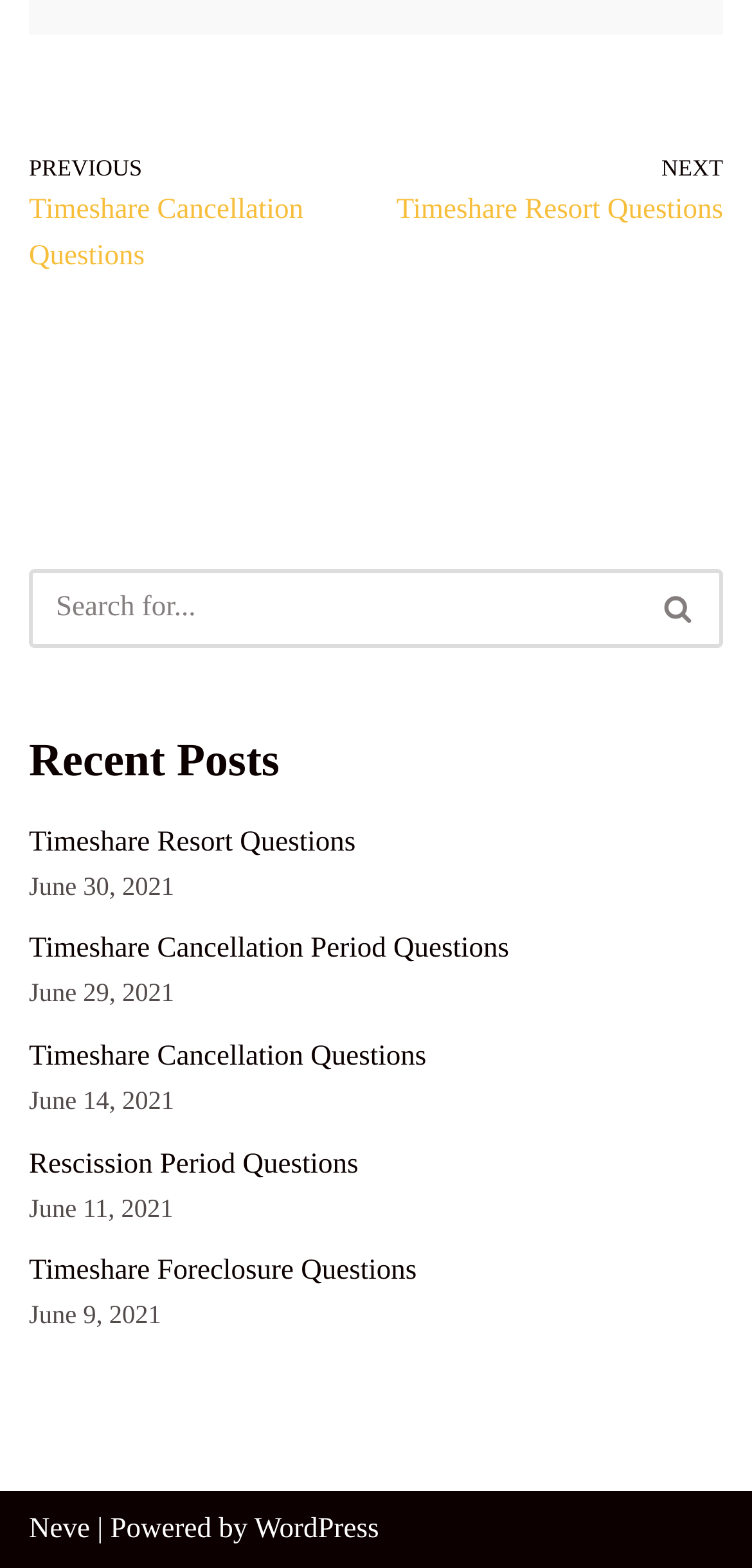What is the date of the latest post?
Based on the image, answer the question in a detailed manner.

The latest post is 'Timeshare Resort Questions' which is dated June 30, 2021, as indicated by the static text 'June 30, 2021' next to the link.